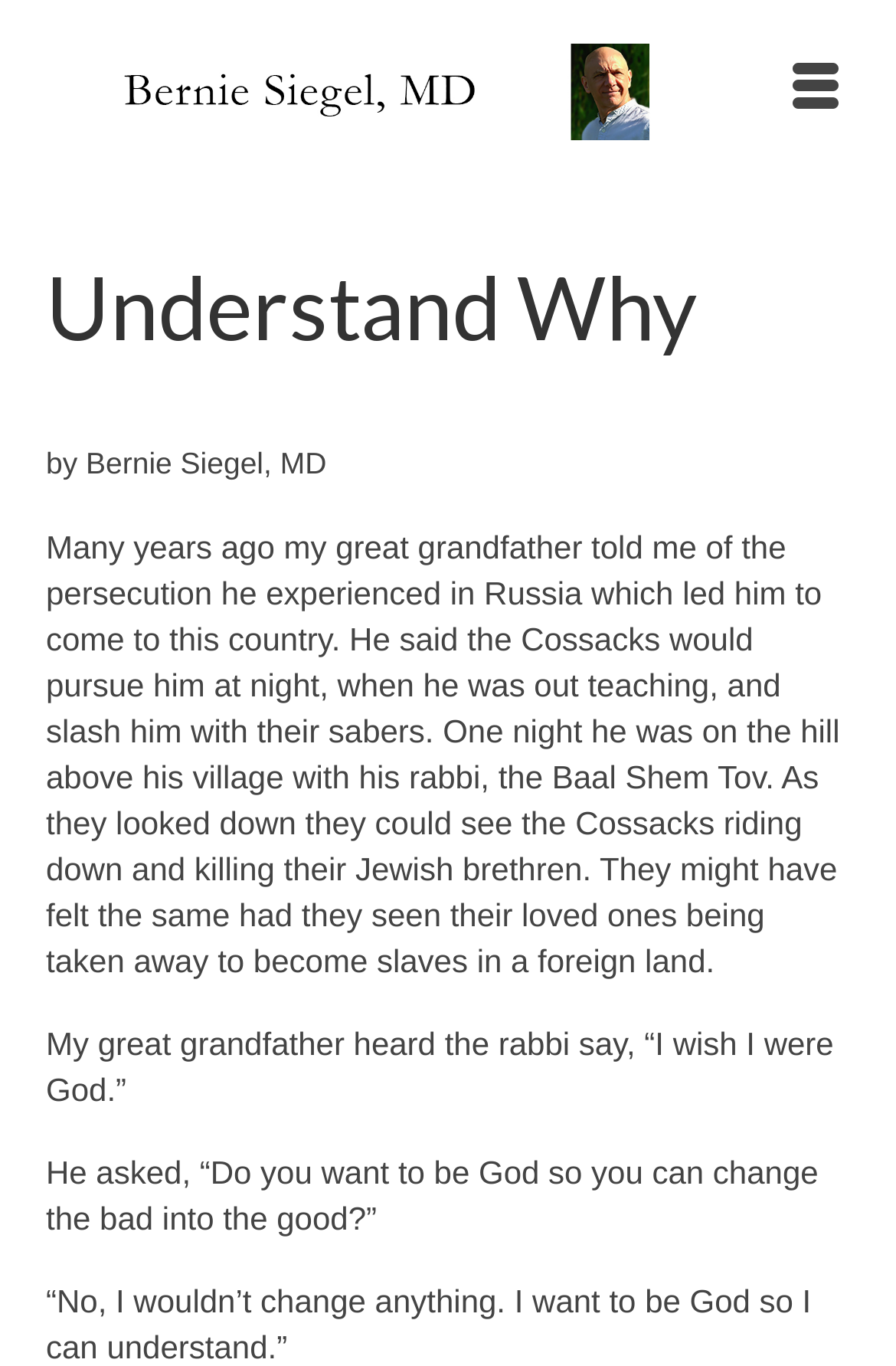Find the bounding box coordinates for the HTML element described as: "aria-label="Menu" title="Menu"". The coordinates should consist of four float values between 0 and 1, i.e., [left, top, right, bottom].

[0.846, 0.0, 0.974, 0.135]